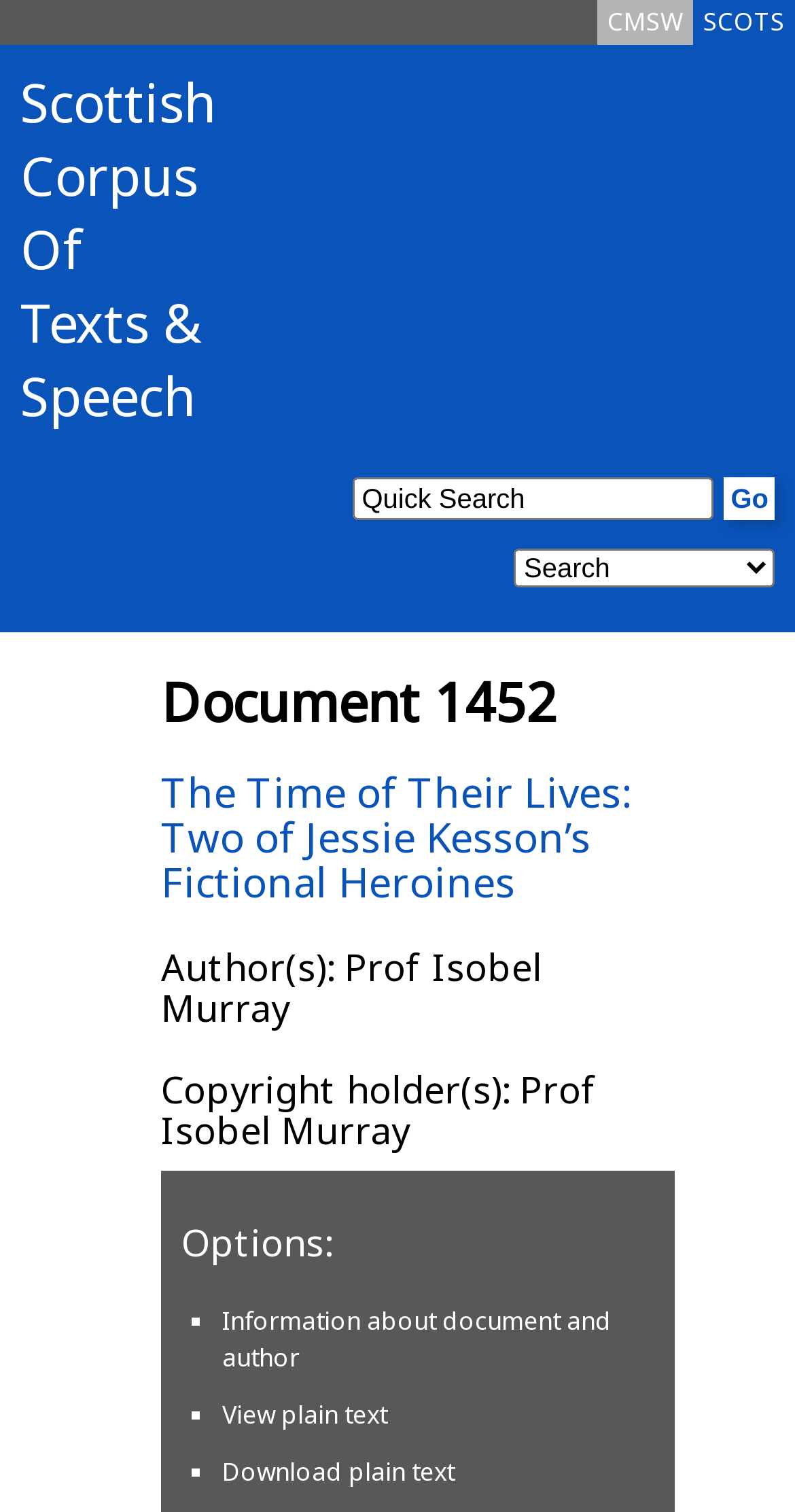What is the name of the document?
Give a one-word or short-phrase answer derived from the screenshot.

The Time of Their Lives: Two of Jessie Kesson’s Fictional Heroines